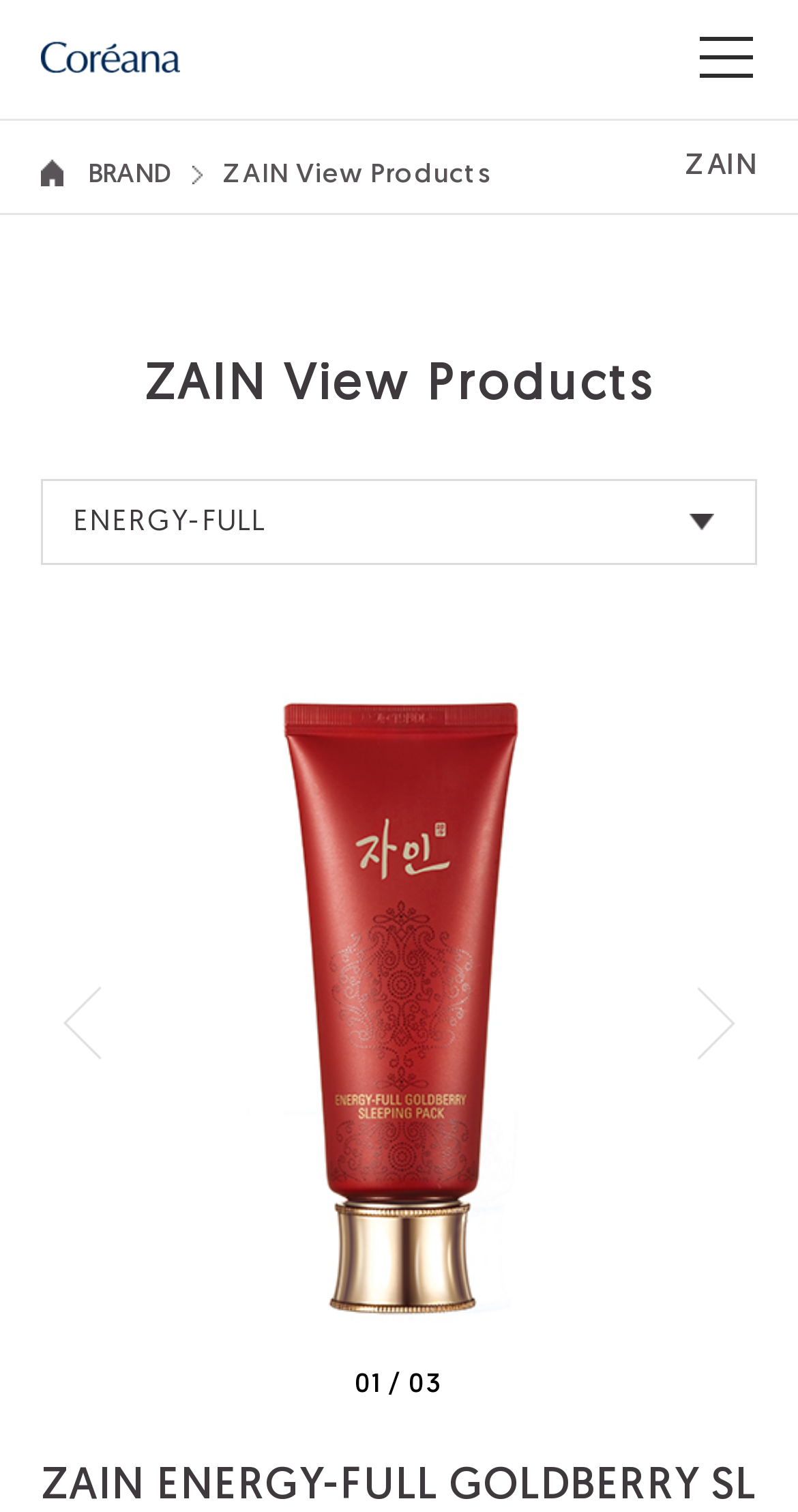Please study the image and answer the question comprehensively:
What is the pagination indicator showing?

I found the pagination indicator by looking at the StaticText elements with bounding box coordinates [0.444, 0.907, 0.478, 0.924], [0.478, 0.907, 0.512, 0.924], and [0.512, 0.907, 0.556, 0.924], which together form the pagination indicator showing '01/03'.